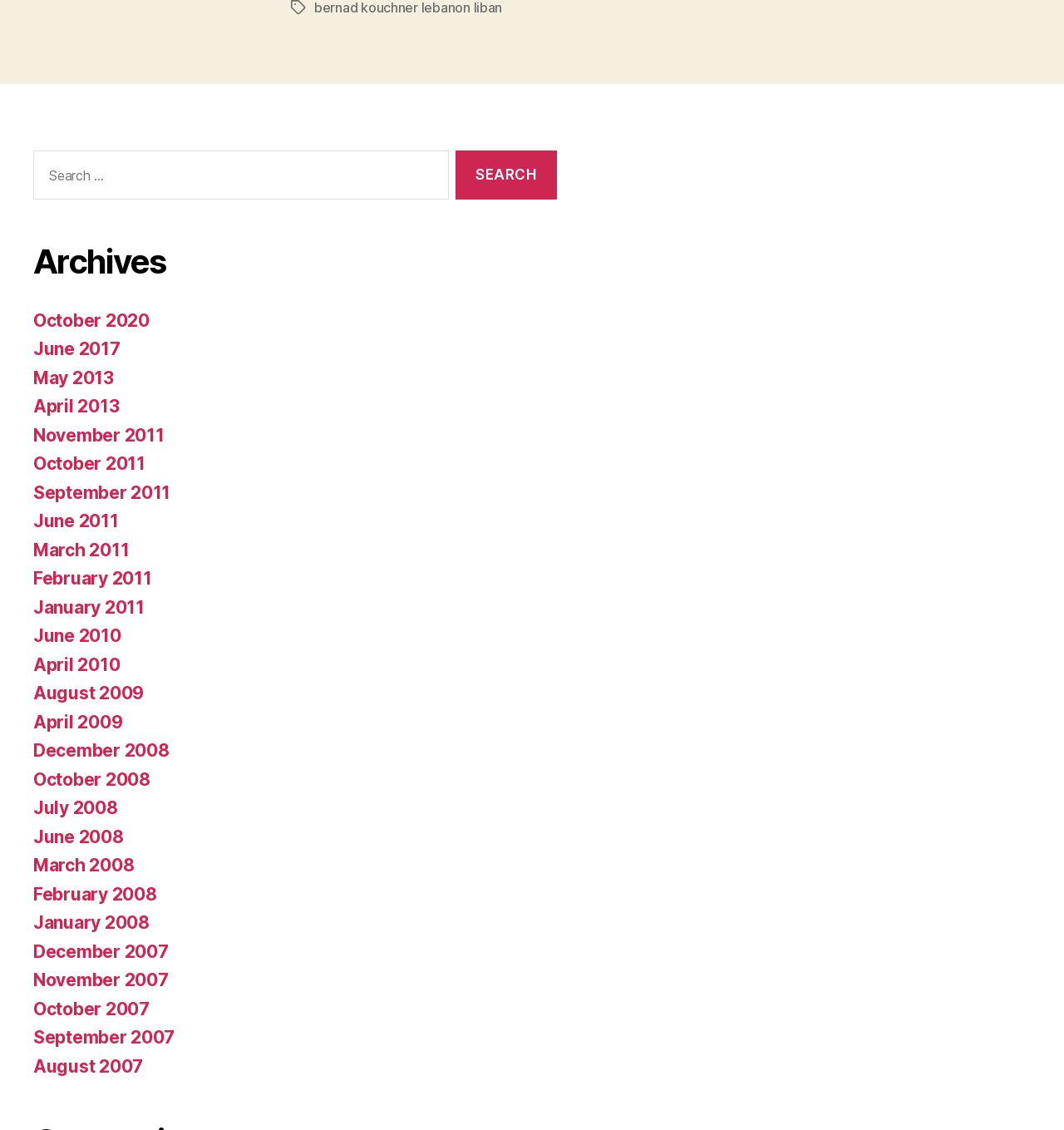Could you find the bounding box coordinates of the clickable area to complete this instruction: "View archives for October 2020"?

[0.031, 0.274, 0.14, 0.293]